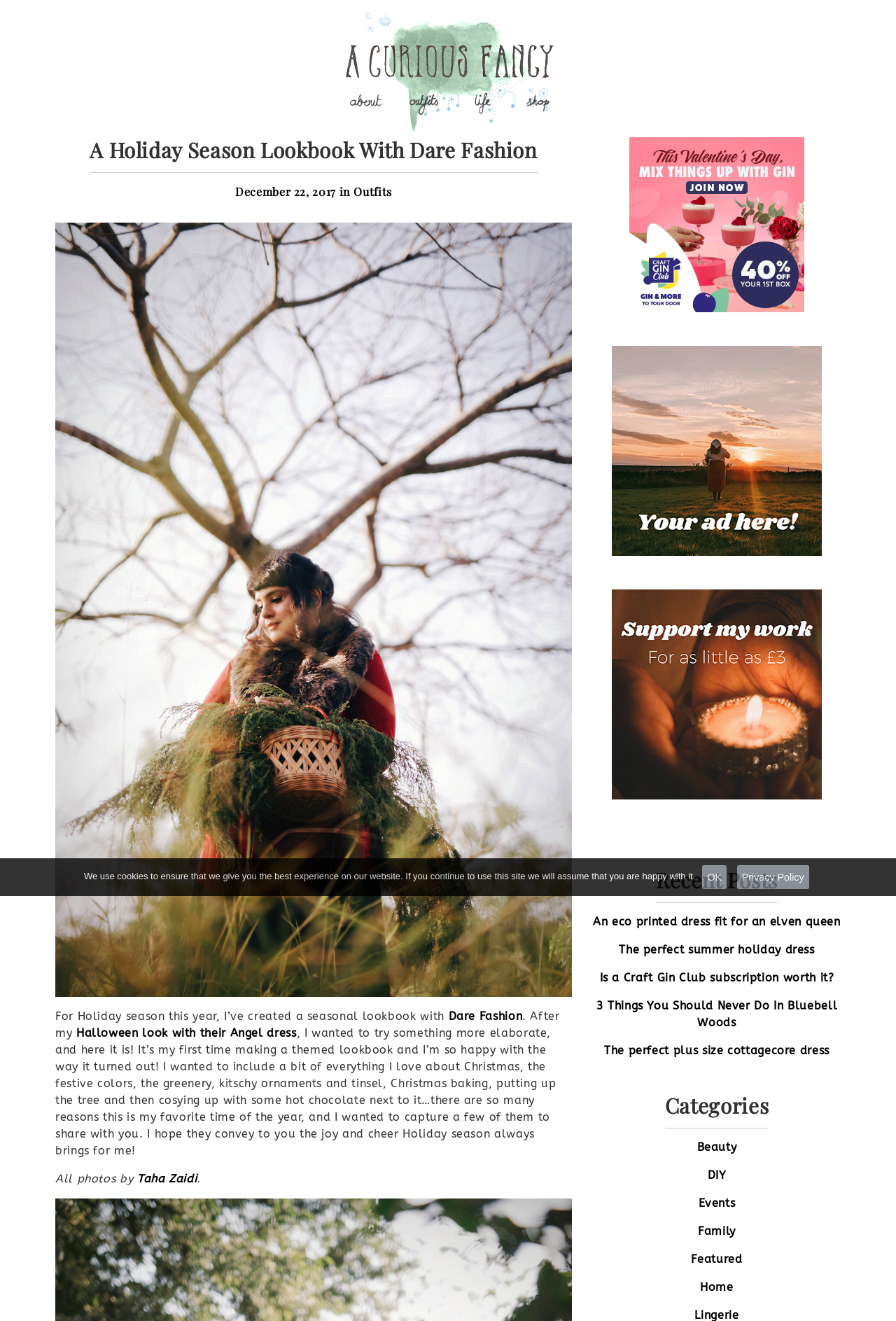How many recent posts are listed on the page?
Please answer the question with a single word or phrase, referencing the image.

5